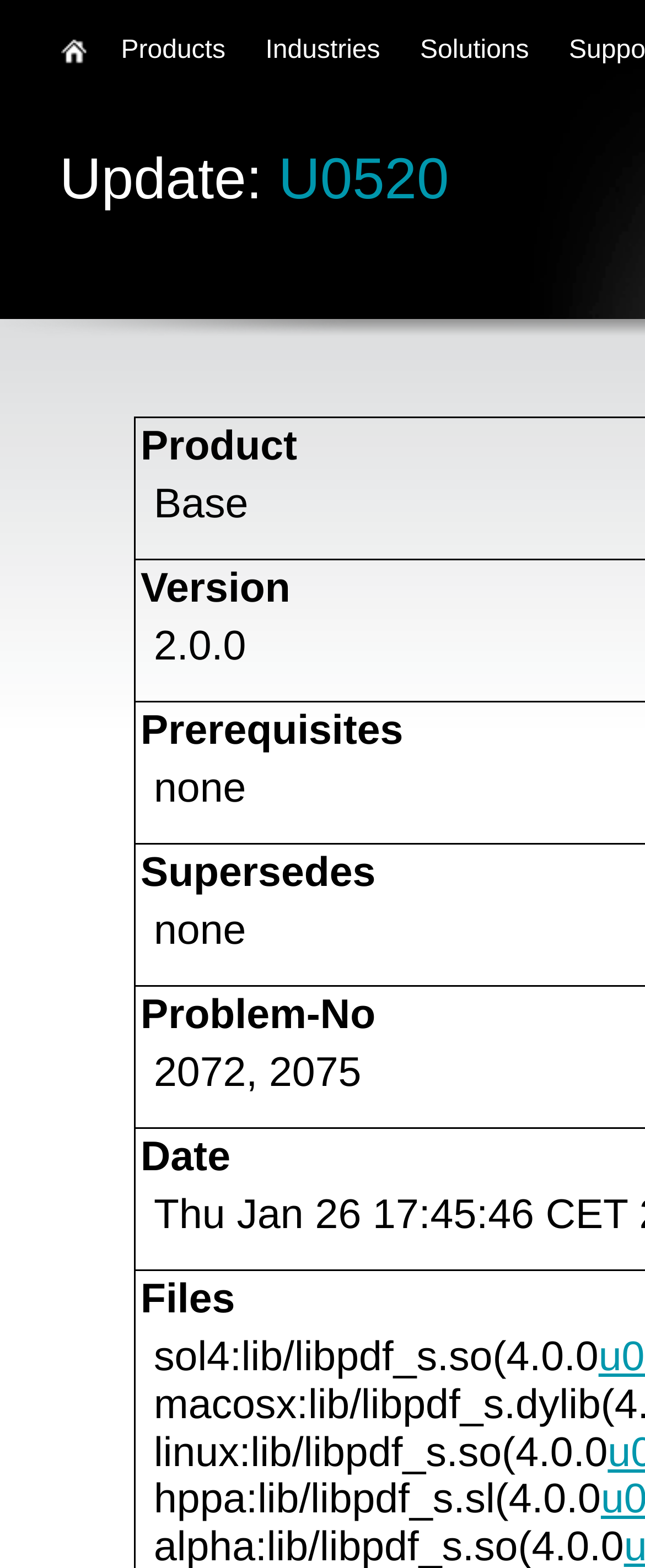How many main navigation links are there?
Based on the visual details in the image, please answer the question thoroughly.

There are four main navigation links on the webpage, namely 'Home', 'Products', 'Industries', and 'Solutions', which are represented by links with IDs 118, 119, 121, and 123 respectively.